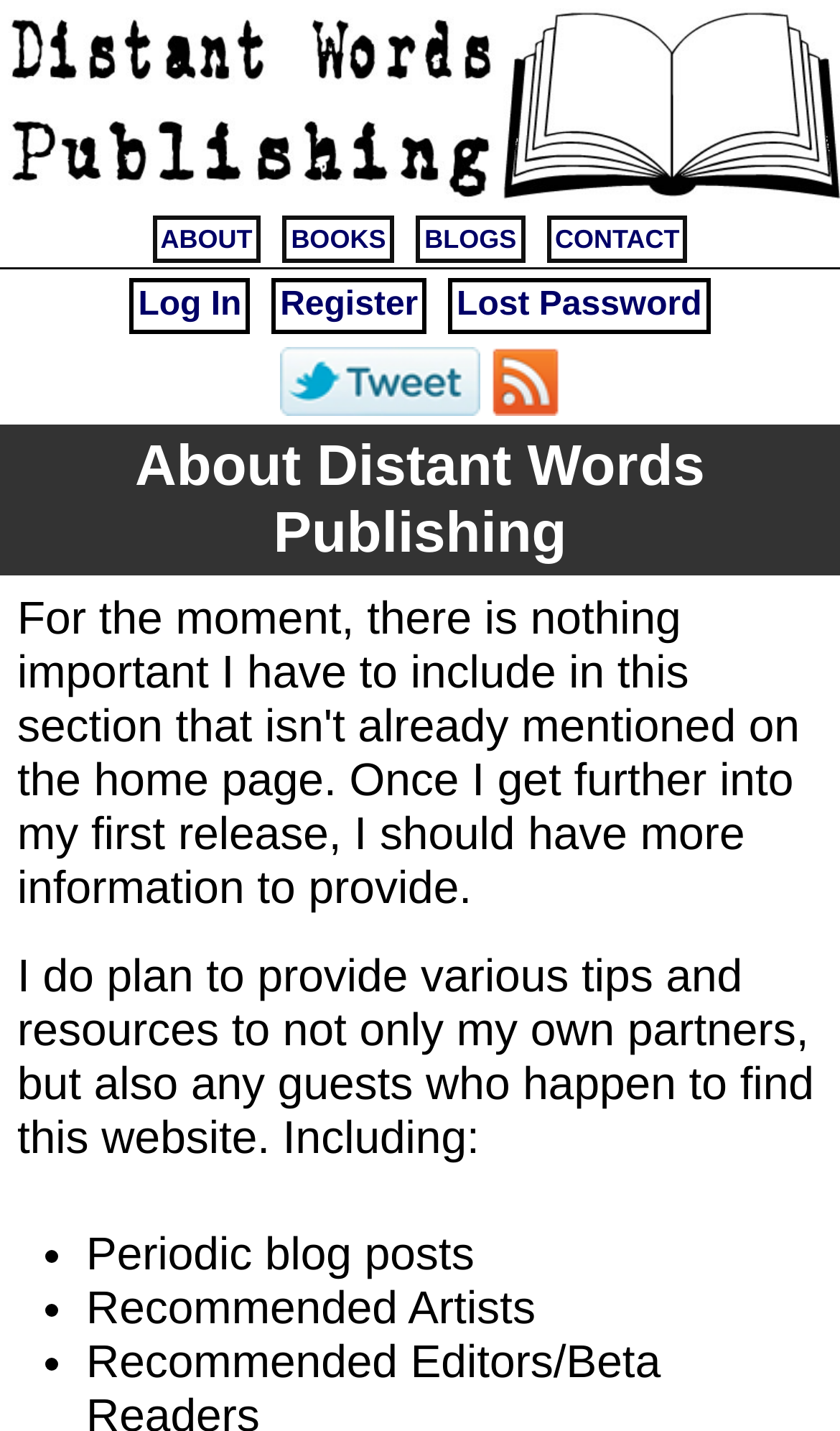What type of content will be posted on the blog?
Please elaborate on the answer to the question with detailed information.

The webpage mentions that the author plans to provide various tips and resources to partners and guests, including periodic blog posts, indicating that the blog will feature helpful information and advice.